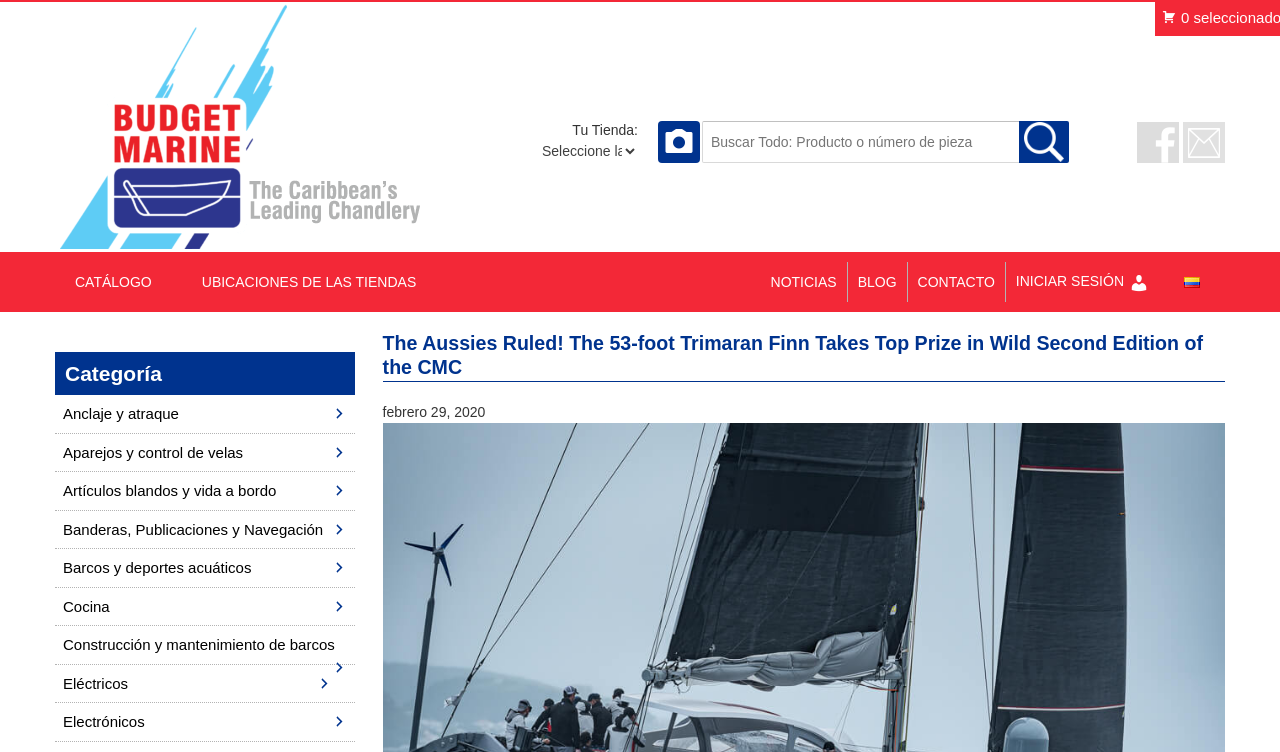Provide the bounding box coordinates for the area that should be clicked to complete the instruction: "Read blog".

[0.67, 0.348, 0.708, 0.402]